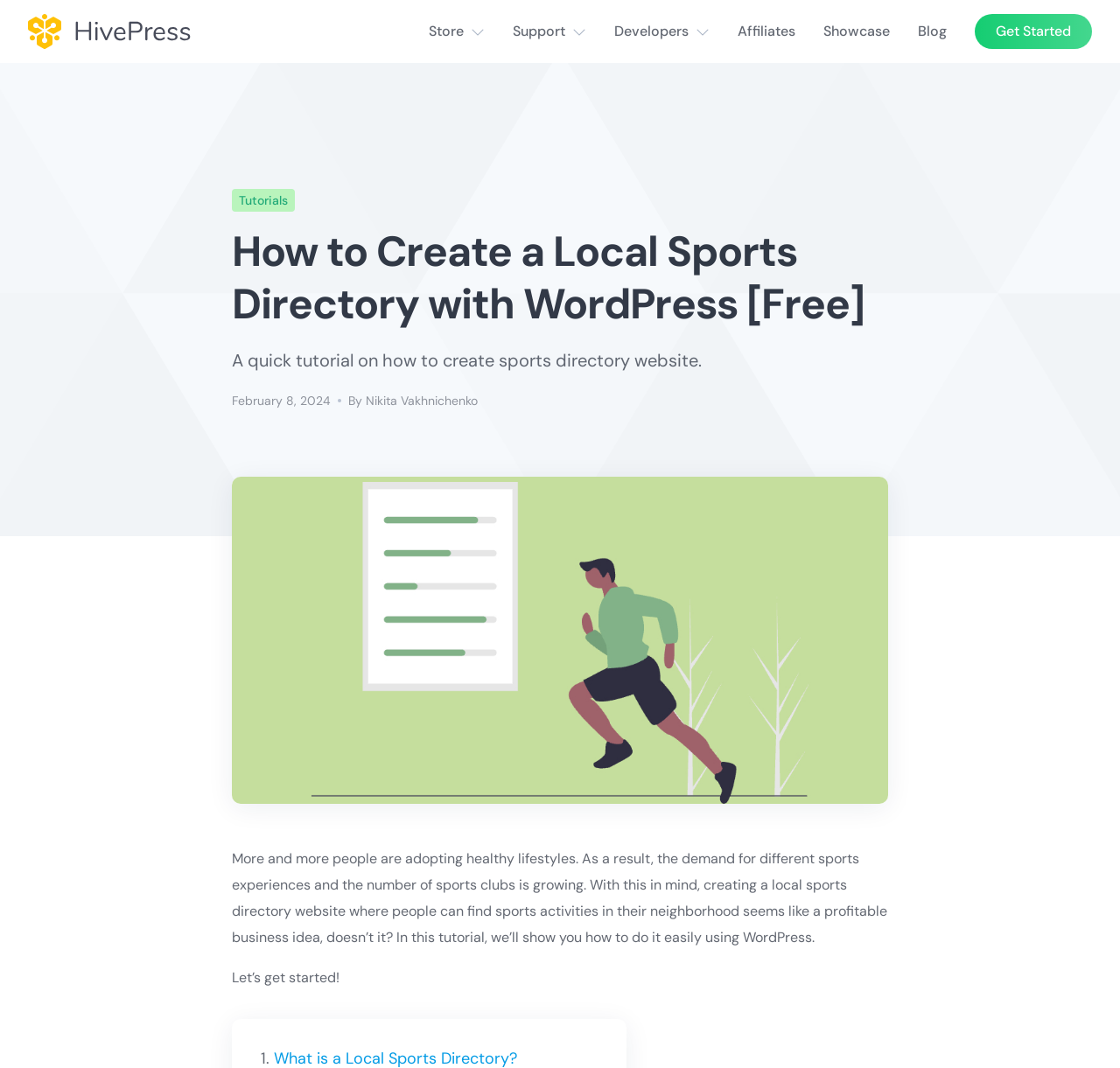Explain in detail what is displayed on the webpage.

The webpage is a tutorial guide on creating a local sports directory website using WordPress. At the top left, there is a logo of "HivePress" accompanied by a link to the website. On the top right, there are several links to different sections of the website, including "Store", "Support", "Developers", "Affiliates", "Showcase", and "Blog". 

Below the top navigation bar, there is a prominent heading that reads "How to Create a Local Sports Directory with WordPress [Free]". Underneath the heading, there is a brief summary of the tutorial, stating that it will show users how to create a sports directory website easily using WordPress. 

To the right of the summary, there is a timestamp indicating that the tutorial was published on February 8, 2024, and the author's name, Nikita Vakhnichenko. 

The main content of the tutorial starts below, with a paragraph explaining the growing demand for sports experiences and the potential profitability of creating a local sports directory website. The tutorial then invites readers to get started with the guide. 

On the top right corner, there is a link to "Get Started" and another link to "Tutorials" on the top middle section of the page.